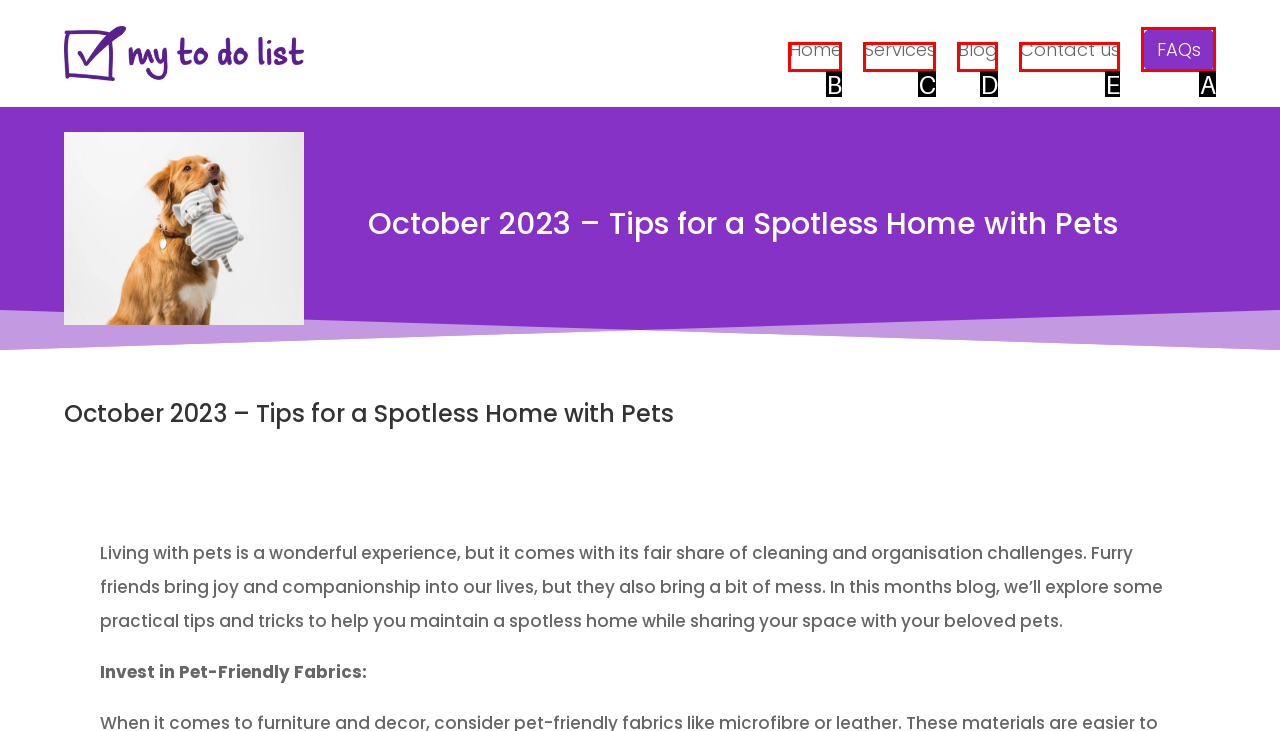Given the description: Contact us, identify the HTML element that corresponds to it. Respond with the letter of the correct option.

E